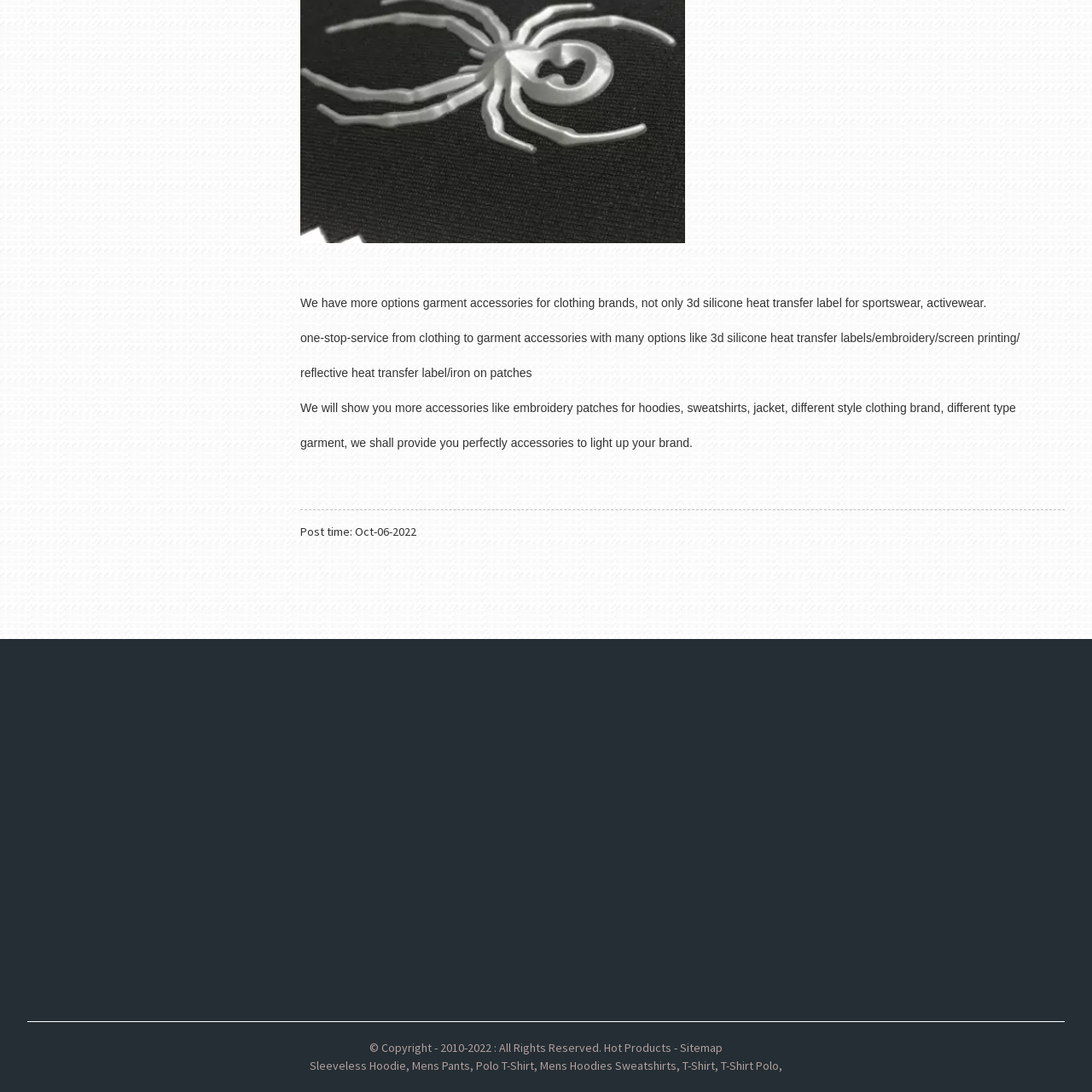Highlight the bounding box coordinates of the element you need to click to perform the following instruction: "Browse the 'T-Shirt' category."

[0.625, 0.969, 0.655, 0.983]